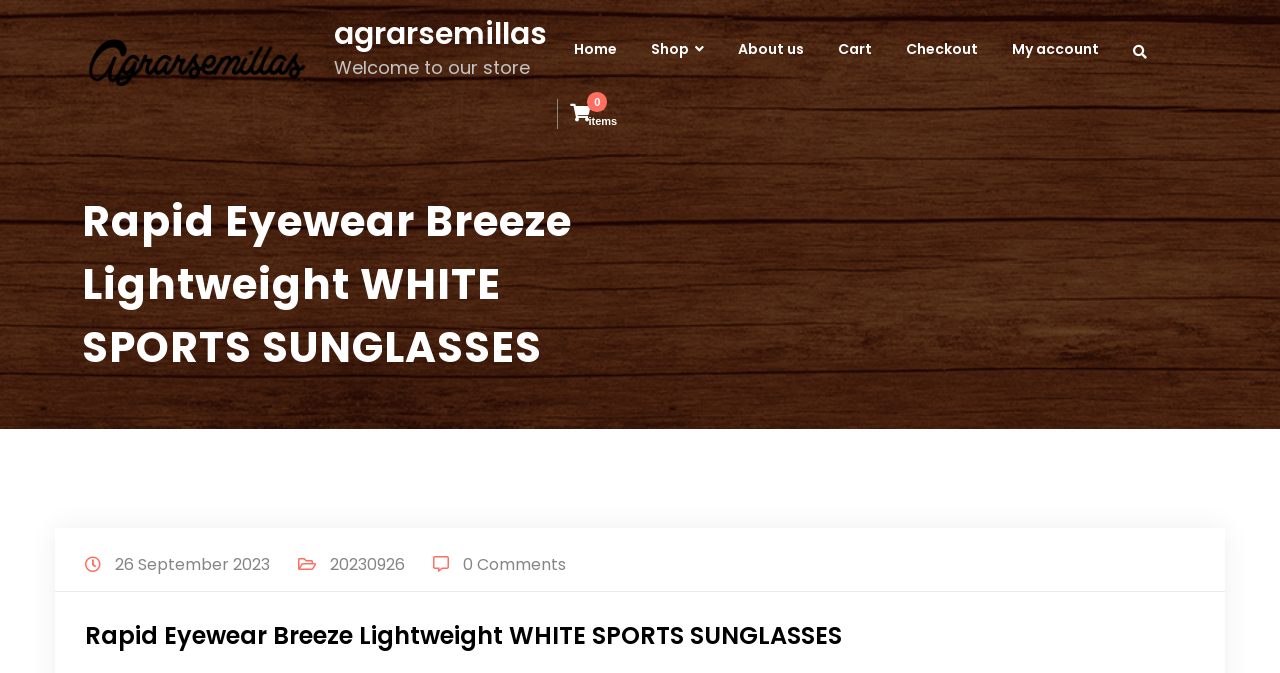Extract the main headline from the webpage and generate its text.

Rapid Eyewear Breeze Lightweight WHITE SPORTS SUNGLASSES